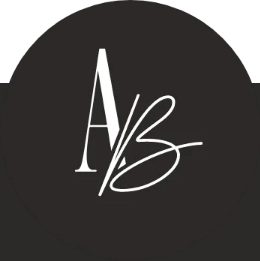What is the shape of the logo design?
We need a detailed and meticulous answer to the question.

The caption describes the logo as being prominently displayed within a circular design, which indicates that the shape of the logo is circular.